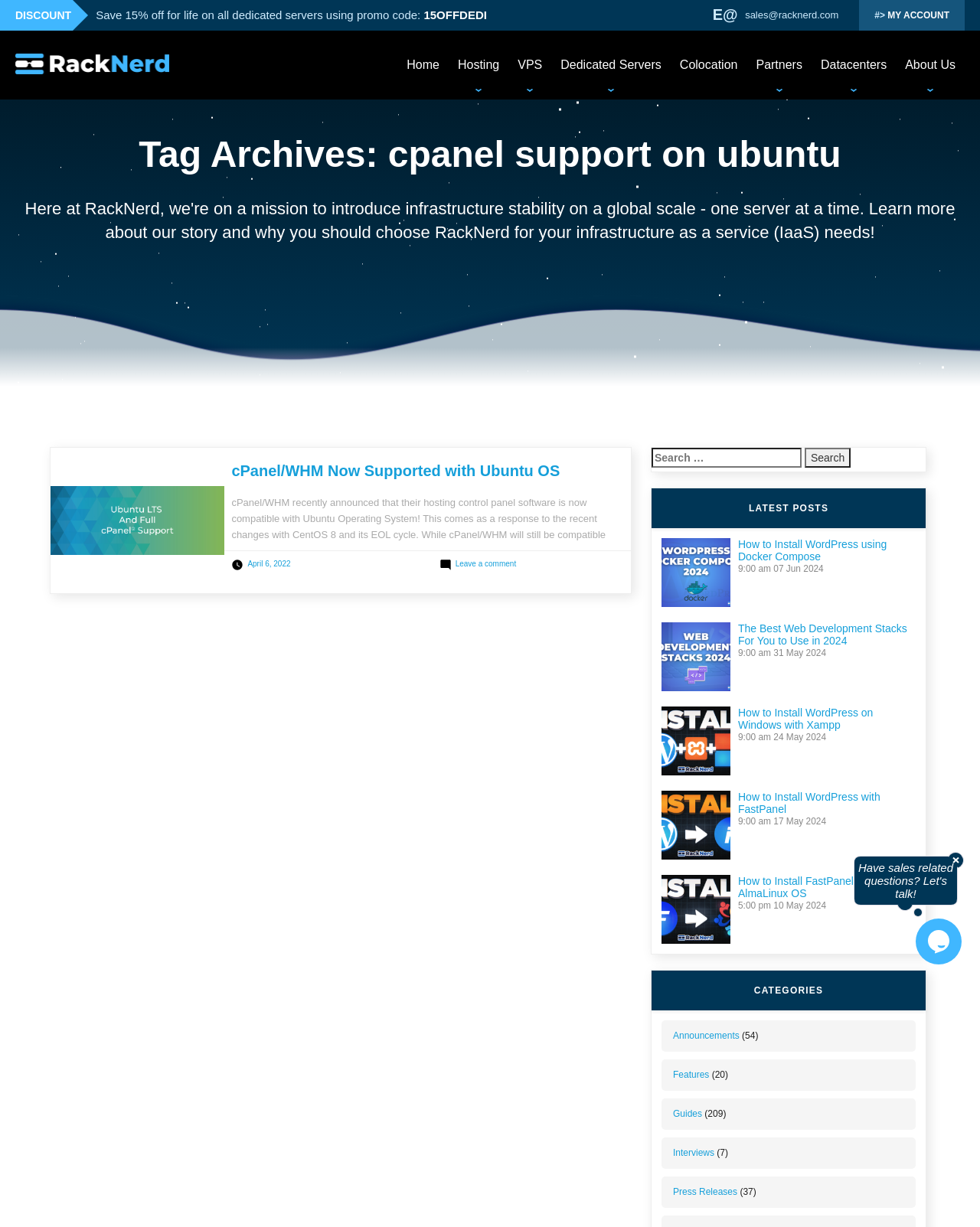What is the title of the first latest post?
Can you provide a detailed and comprehensive answer to the question?

The first latest post is titled 'How to Install WordPress using Docker Compose', which is a tutorial on installing WordPress using Docker Compose, and it is dated 07 Jun 2024.